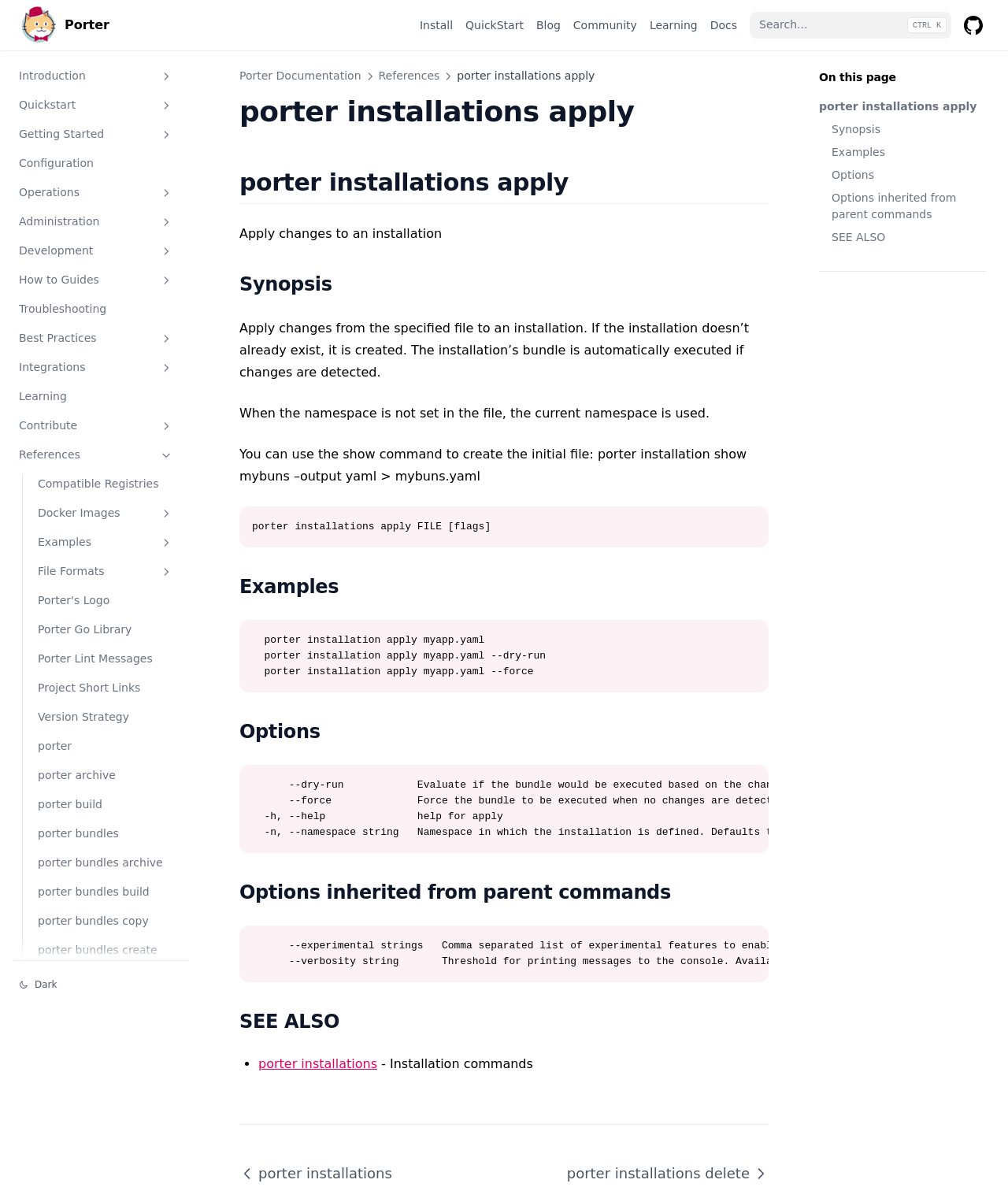Give a concise answer using only one word or phrase for this question:
What is the link below 'Introduction'?

What is Porter?